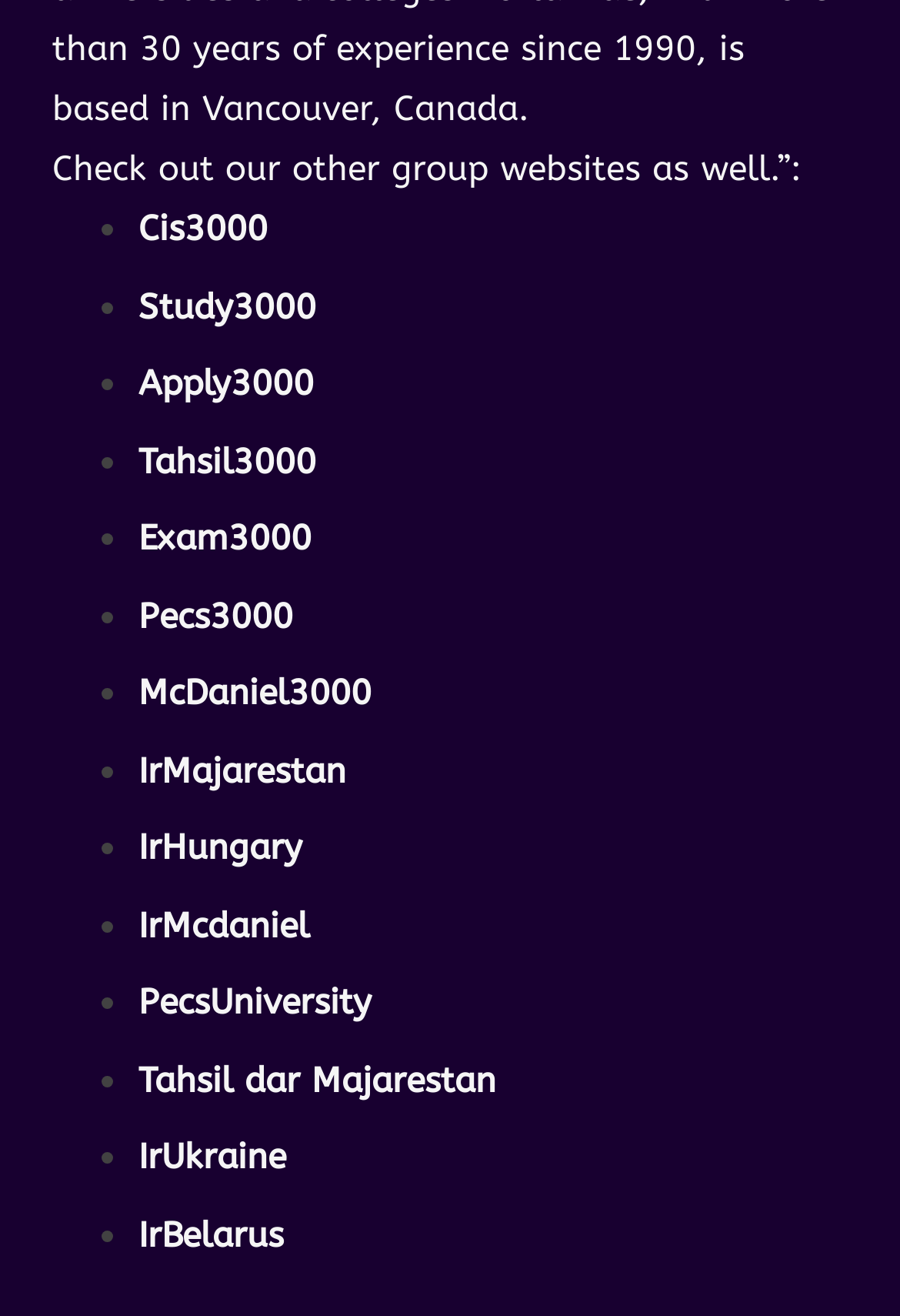Find the bounding box coordinates of the element to click in order to complete this instruction: "Go to Exam3000". The bounding box coordinates must be four float numbers between 0 and 1, denoted as [left, top, right, bottom].

[0.154, 0.393, 0.346, 0.425]